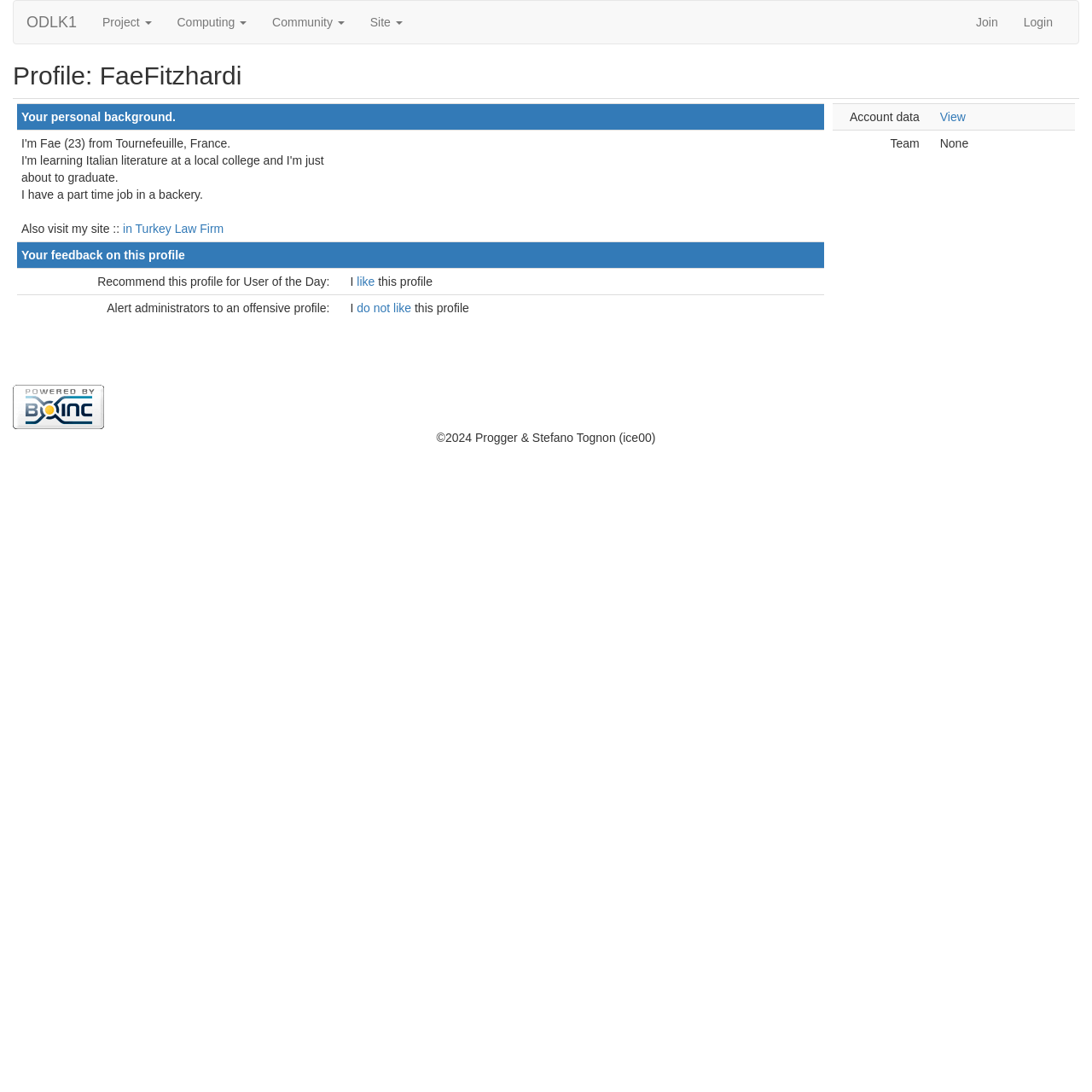Determine the bounding box coordinates of the UI element described by: "do not like".

[0.327, 0.276, 0.38, 0.288]